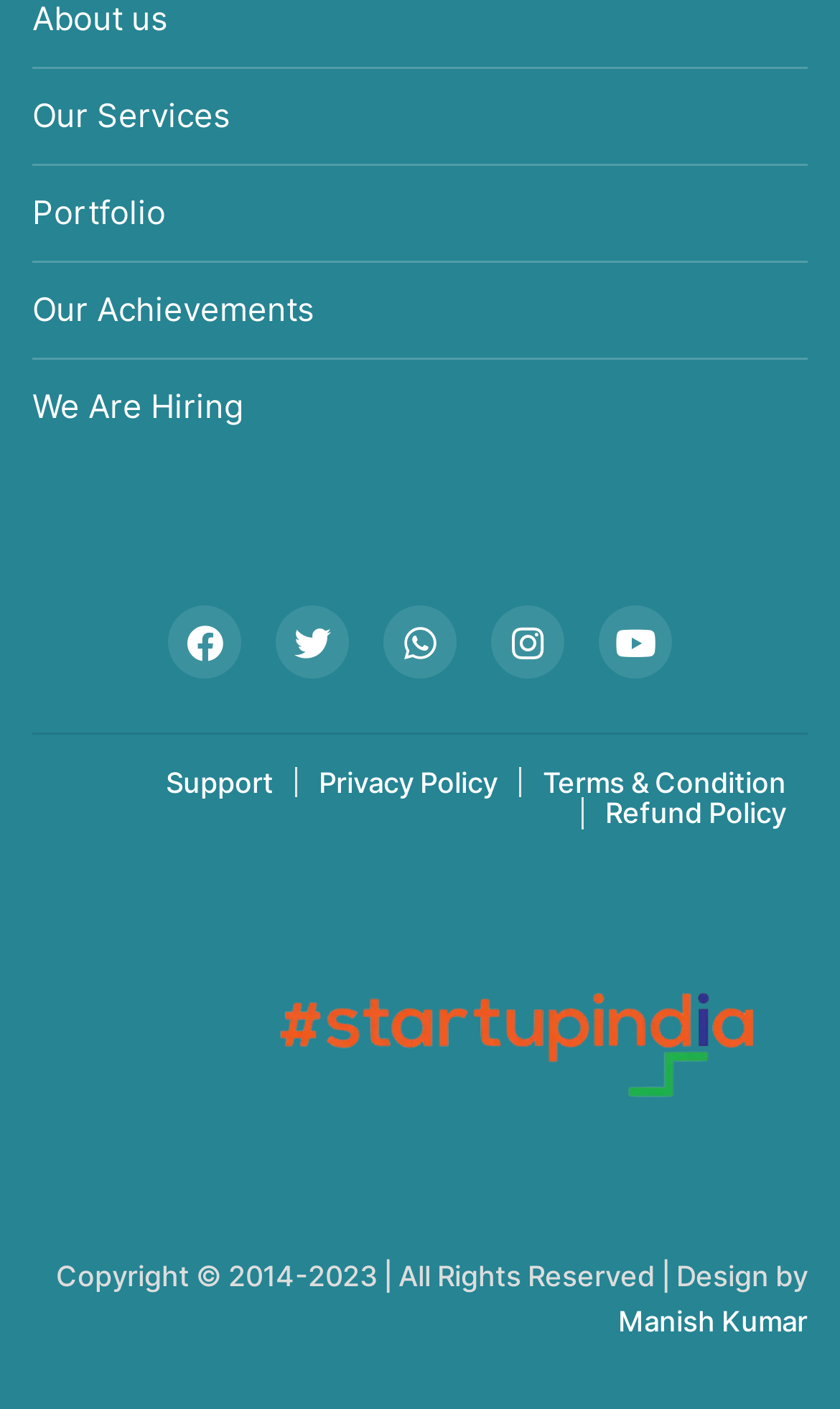Please identify the bounding box coordinates of the element I should click to complete this instruction: 'View Portfolio'. The coordinates should be given as four float numbers between 0 and 1, like this: [left, top, right, bottom].

[0.038, 0.135, 0.197, 0.167]